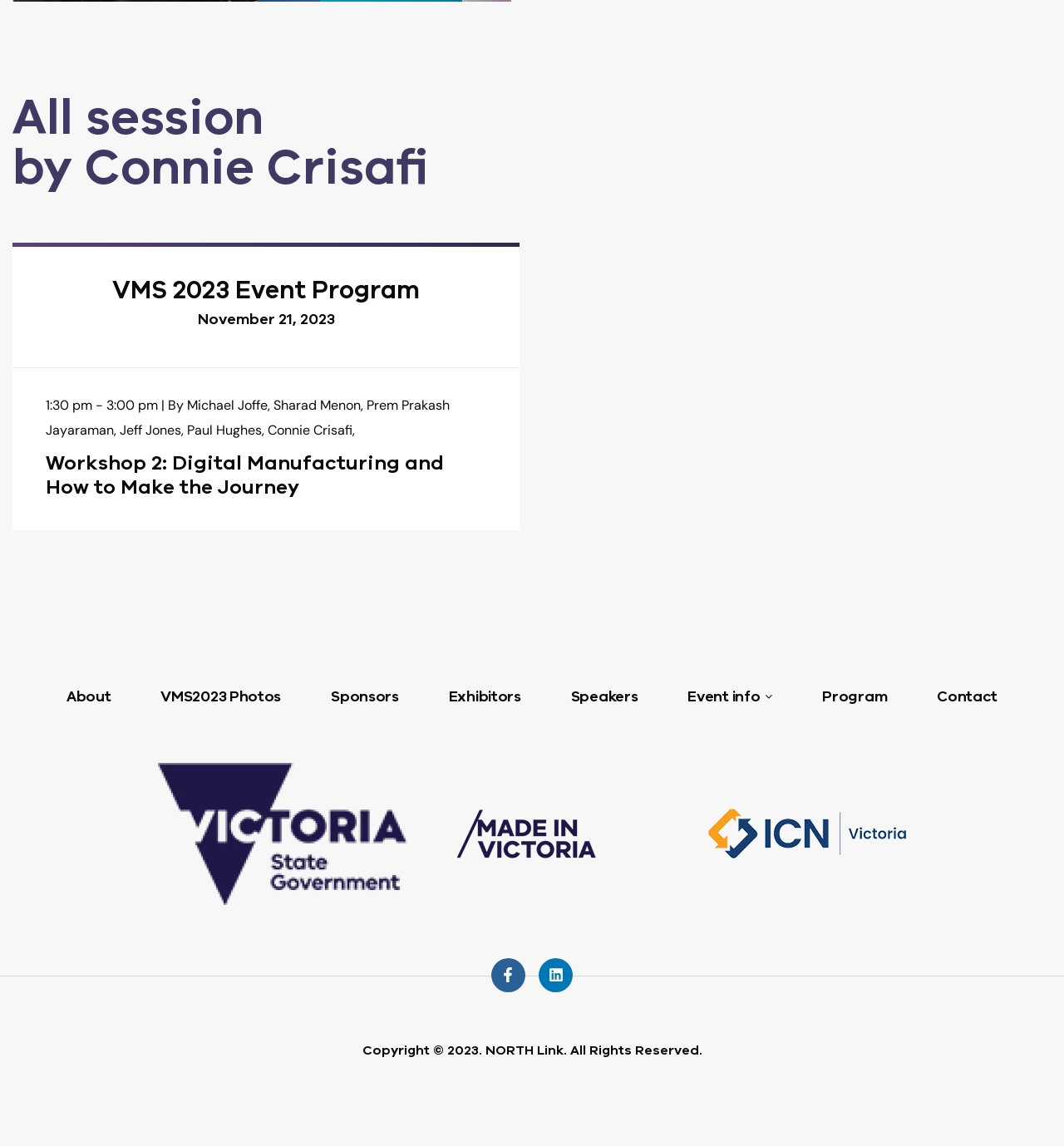Determine the bounding box coordinates of the clickable region to execute the instruction: "Click on the 'Events' category". The coordinates should be four float numbers between 0 and 1, denoted as [left, top, right, bottom].

None